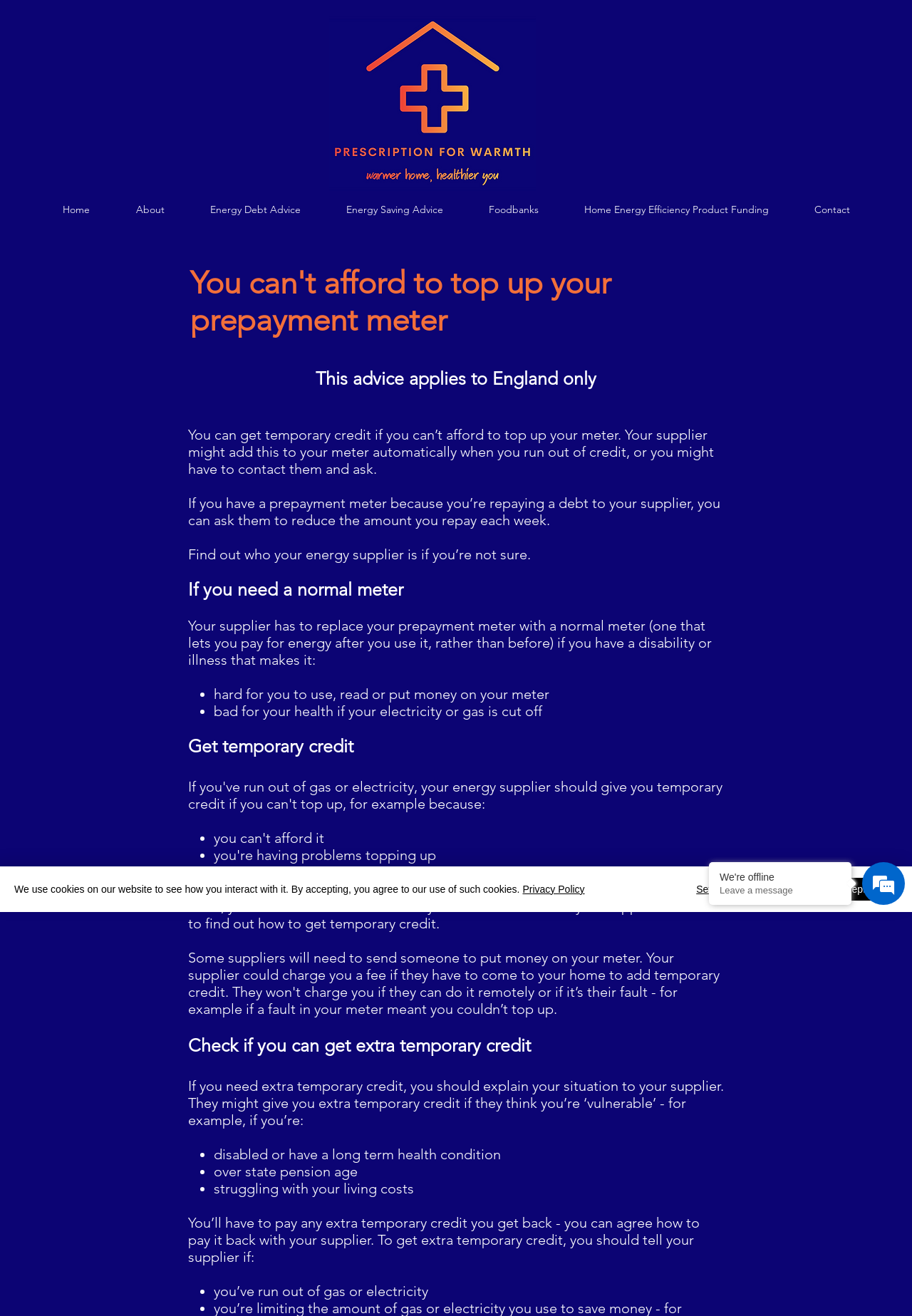Please specify the bounding box coordinates of the clickable region to carry out the following instruction: "Click the England only link". The coordinates should be four float numbers between 0 and 1, in the format [left, top, right, bottom].

[0.54, 0.279, 0.654, 0.296]